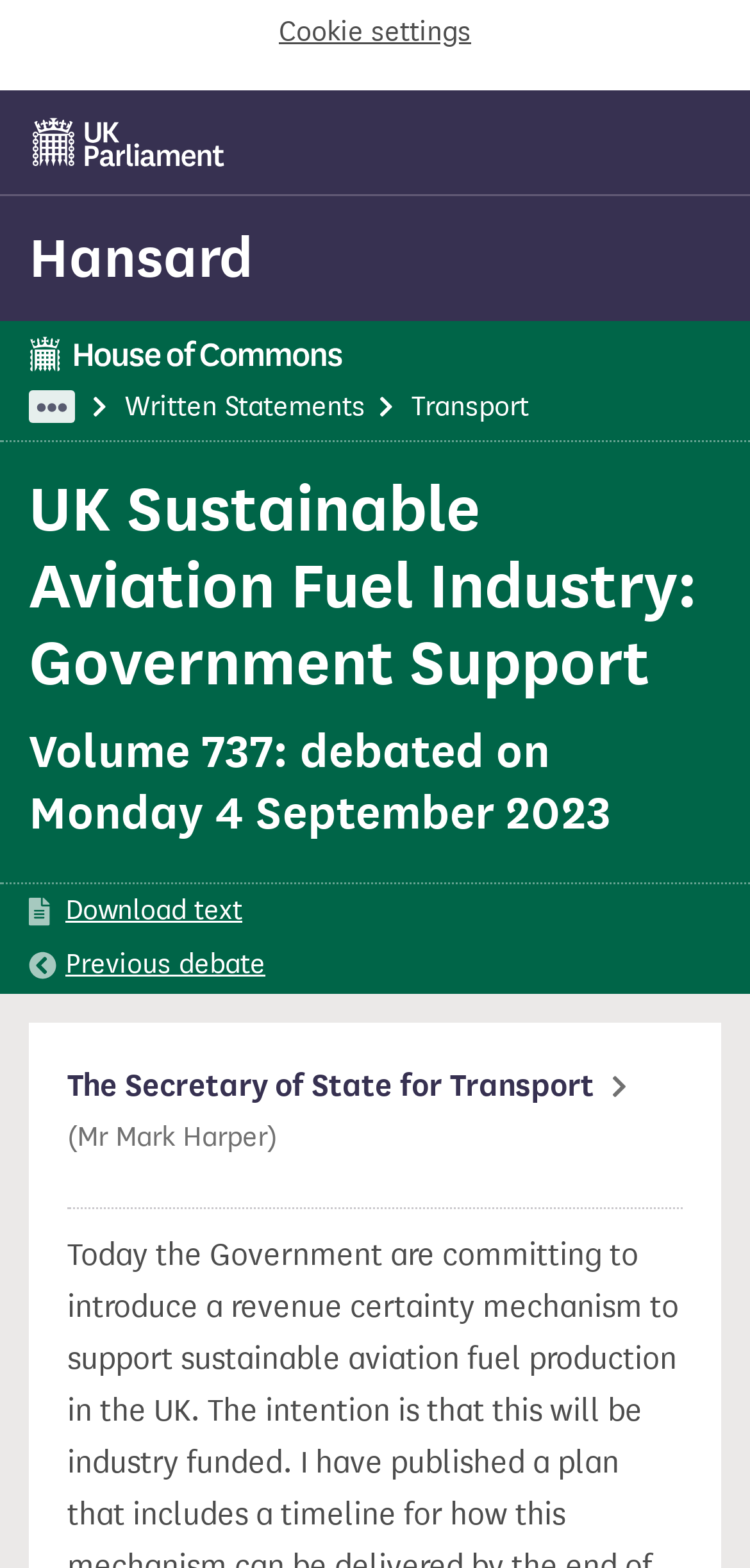Given the description Hansard, predict the bounding box coordinates of the UI element. Ensure the coordinates are in the format (top-left x, top-left y, bottom-right x, bottom-right y) and all values are between 0 and 1.

[0.344, 0.249, 0.482, 0.27]